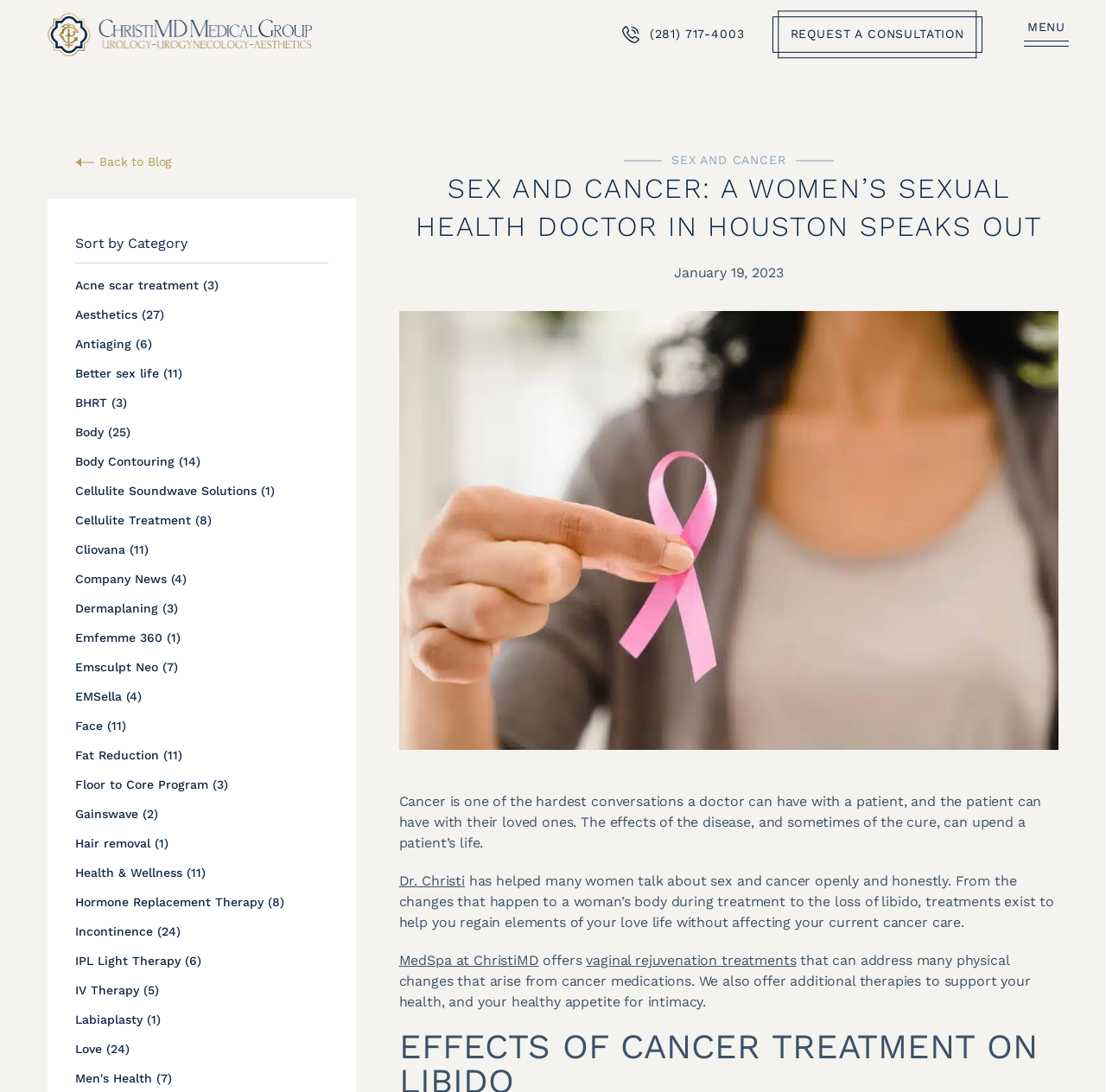Identify the bounding box coordinates of the clickable region necessary to fulfill the following instruction: "Click the 'REQUEST A CONSULTATION' link". The bounding box coordinates should be four float numbers between 0 and 1, i.e., [left, top, right, bottom].

[0.698, 0.015, 0.888, 0.048]